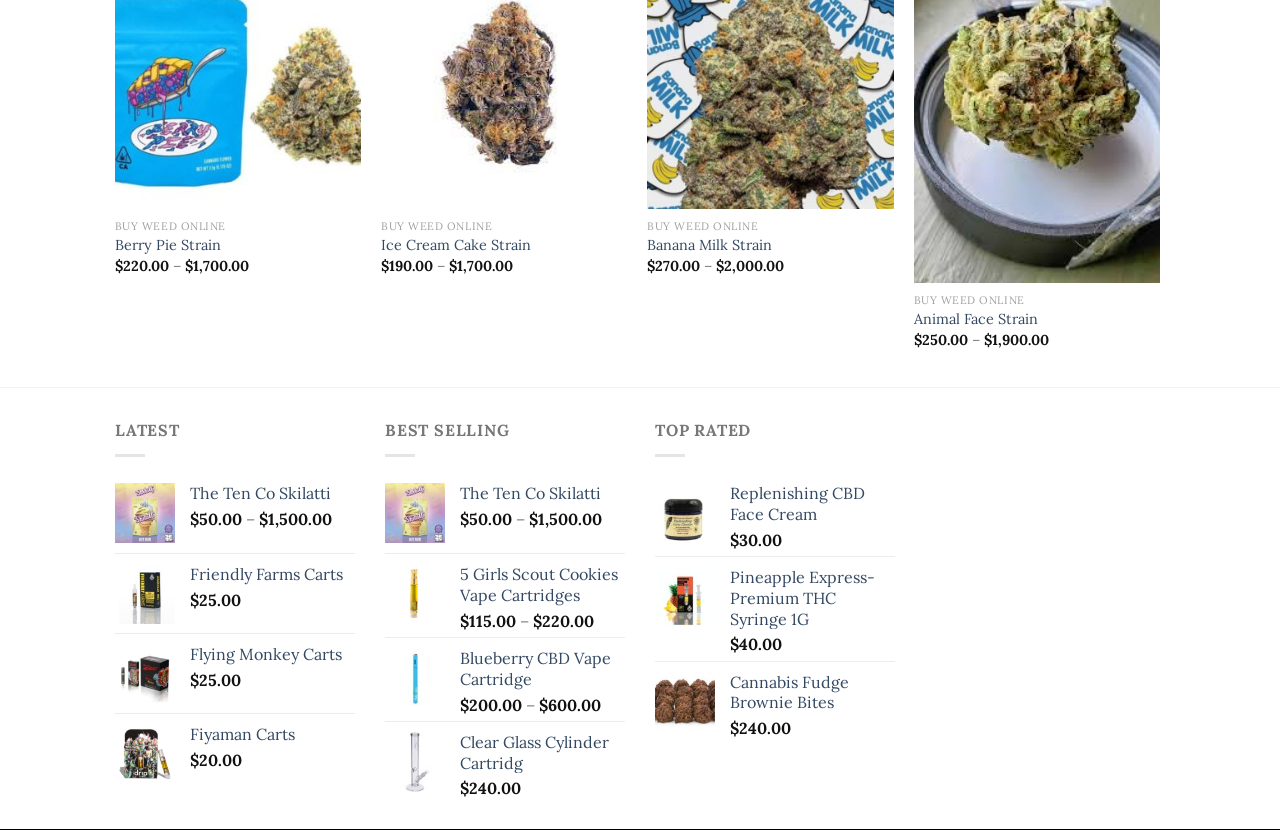How many categories are listed on the webpage?
Please provide a single word or phrase in response based on the screenshot.

3